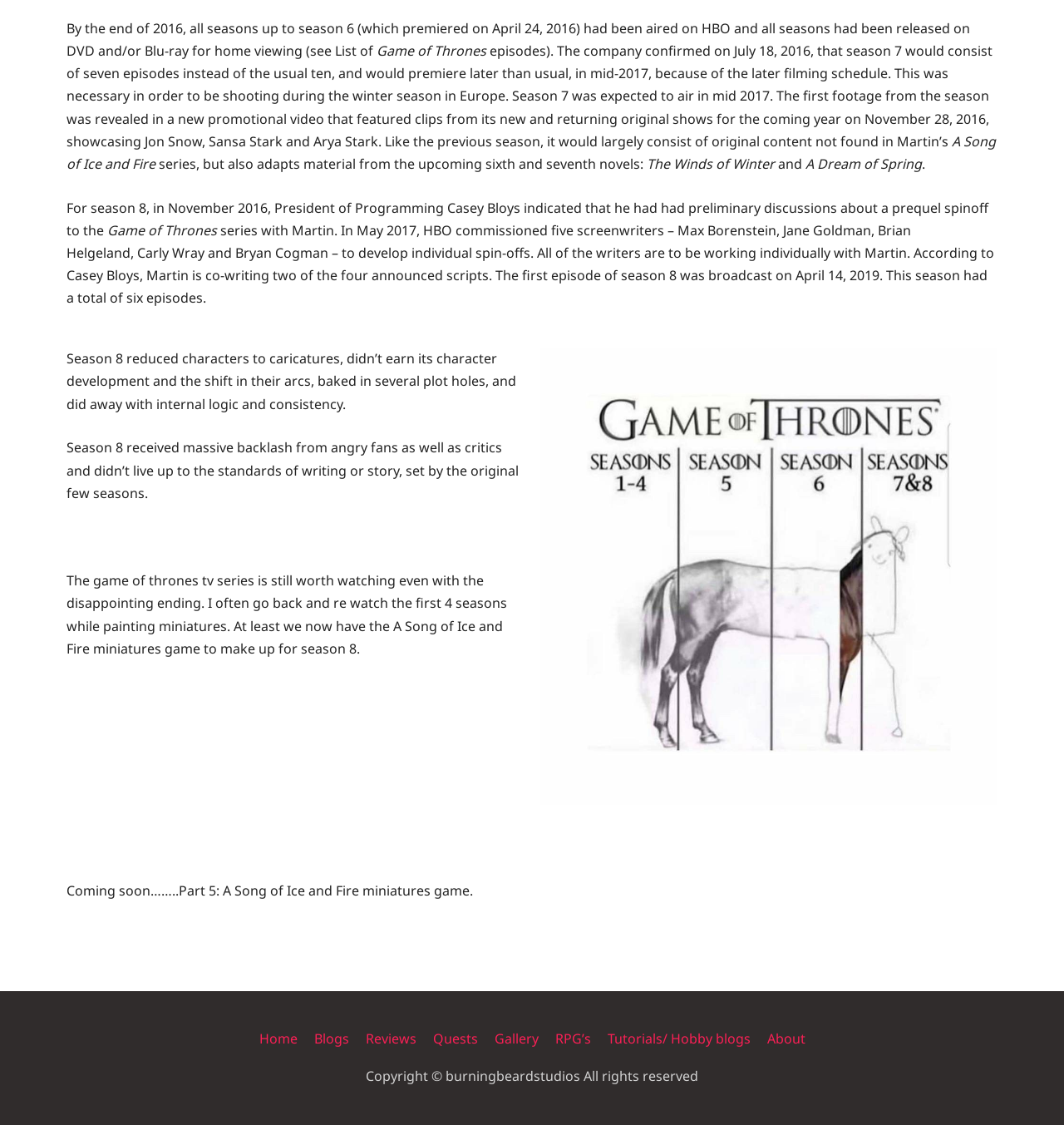Provide the bounding box coordinates for the UI element that is described by this text: "About". The coordinates should be in the form of four float numbers between 0 and 1: [left, top, right, bottom].

[0.714, 0.915, 0.757, 0.931]